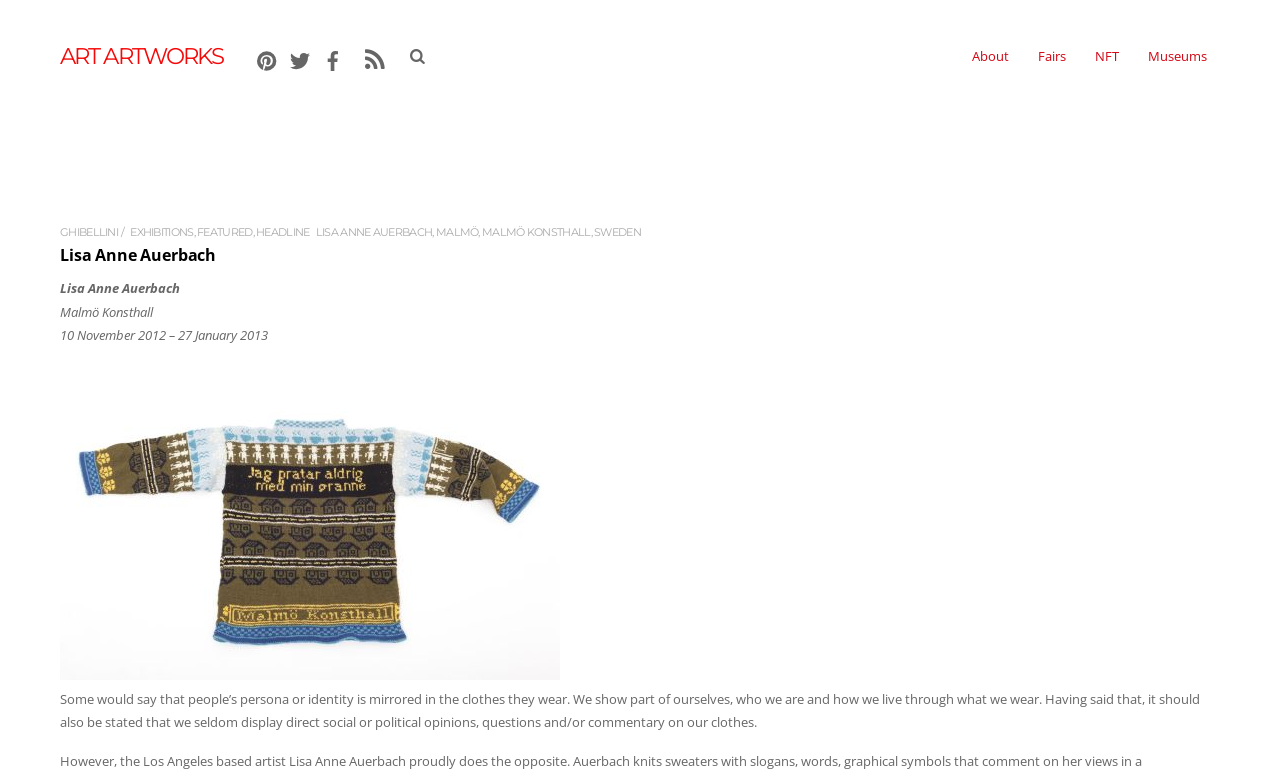Specify the bounding box coordinates of the area to click in order to execute this command: 'Visit Pinterest'. The coordinates should consist of four float numbers ranging from 0 to 1, and should be formatted as [left, top, right, bottom].

[0.198, 0.064, 0.22, 0.085]